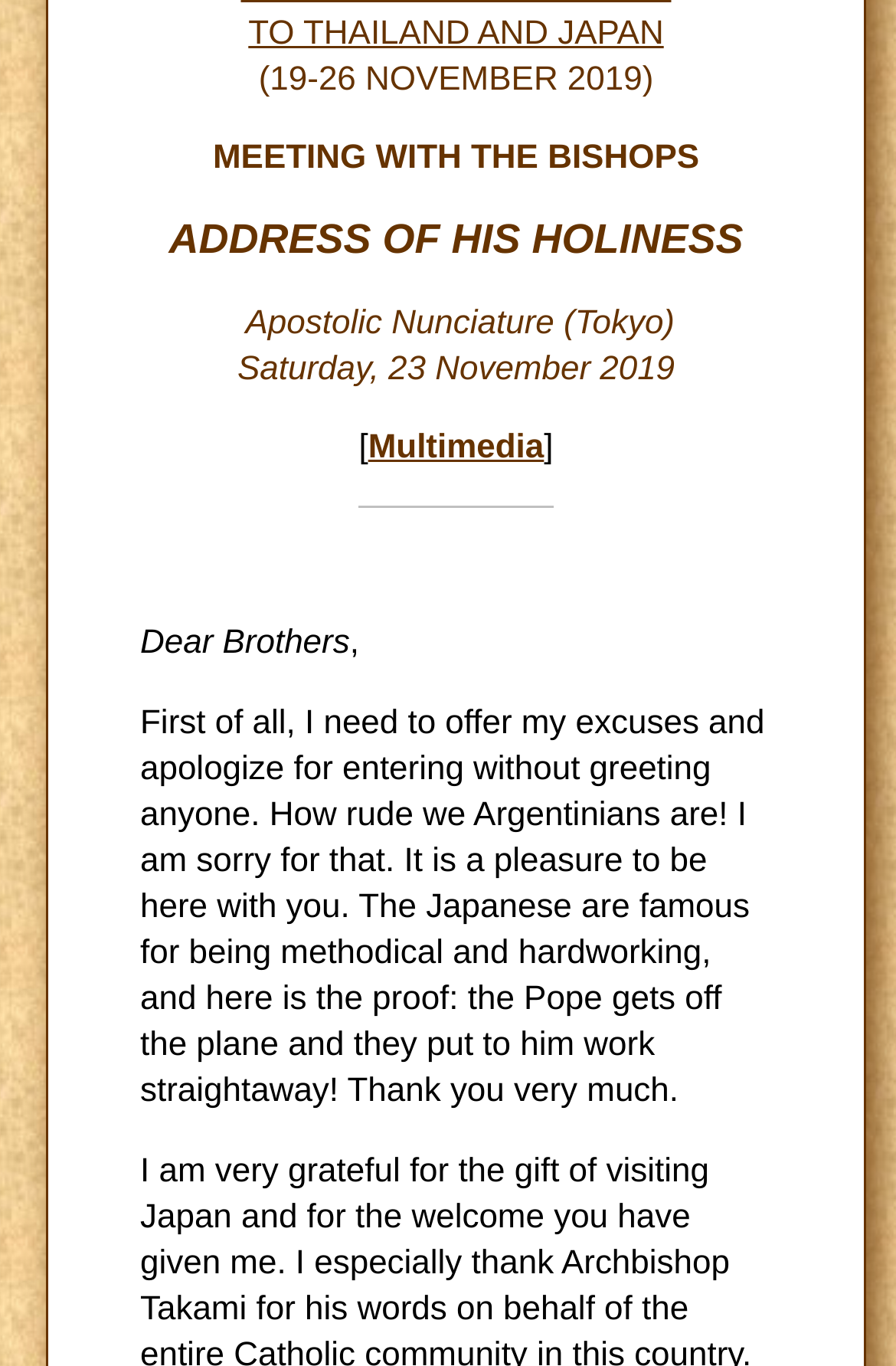Bounding box coordinates should be in the format (top-left x, top-left y, bottom-right x, bottom-right y) and all values should be floating point numbers between 0 and 1. Determine the bounding box coordinate for the UI element described as: Multimedia

[0.411, 0.315, 0.607, 0.342]